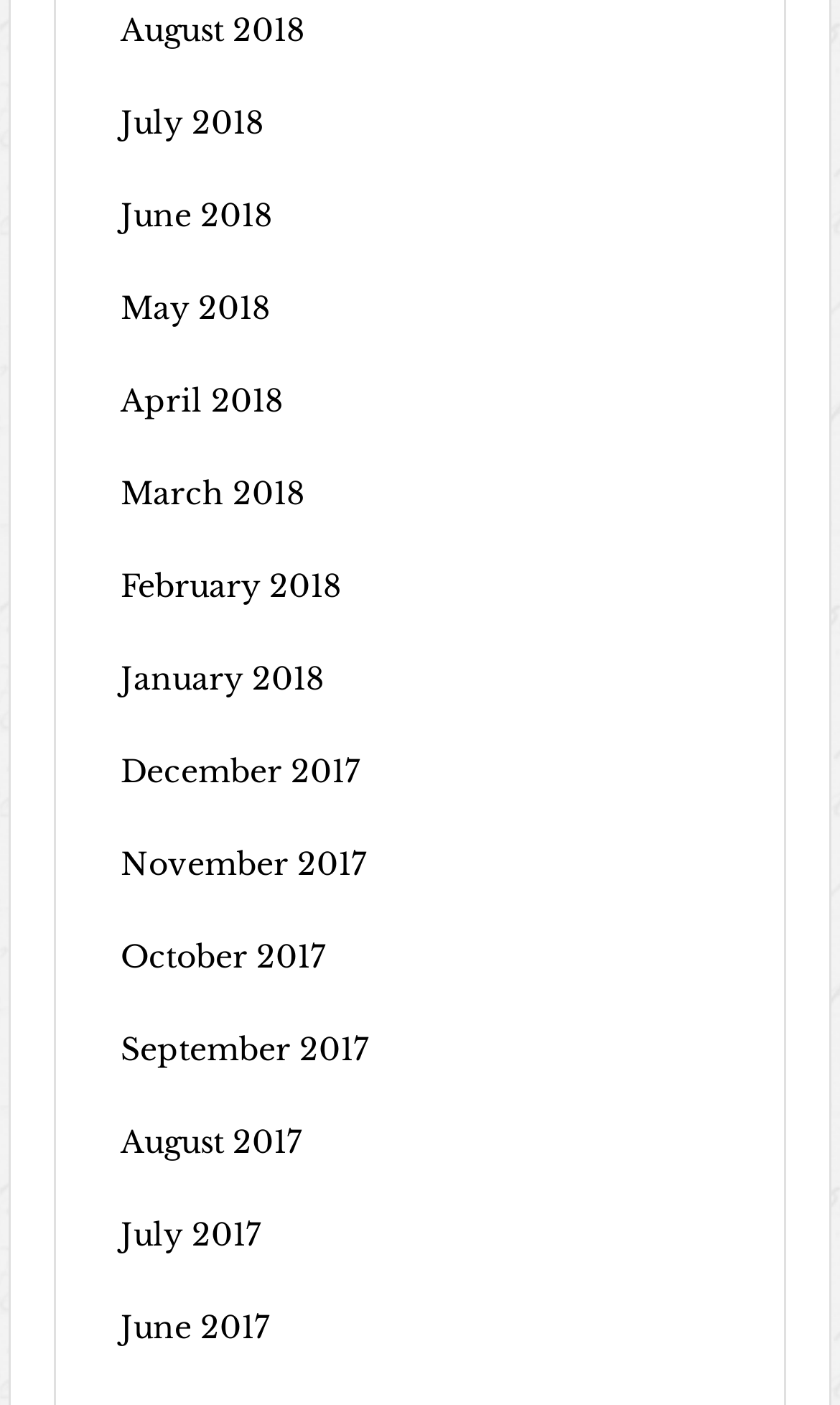What is the position of the 'June 2018' link?
By examining the image, provide a one-word or phrase answer.

Third from the top